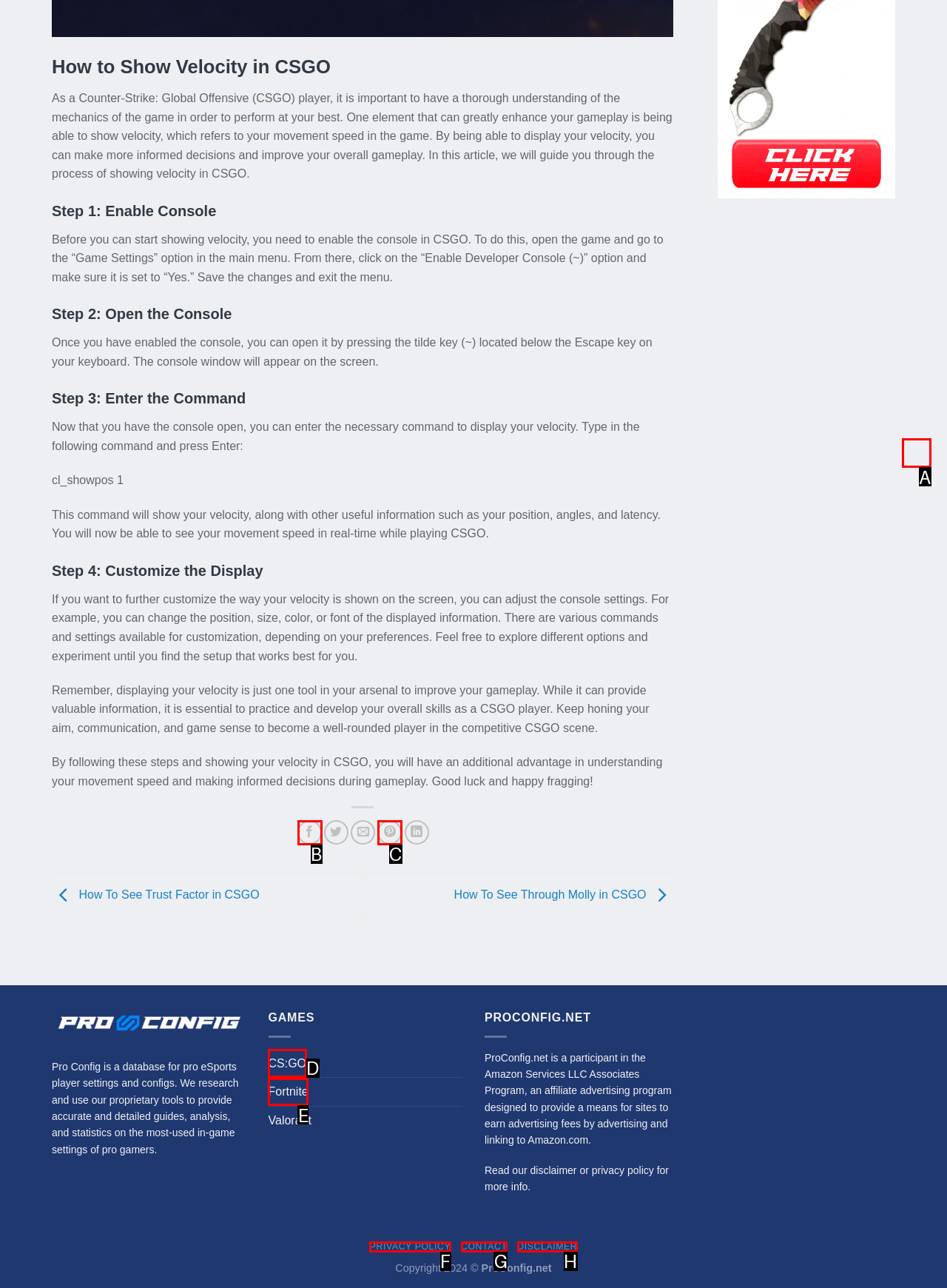Determine which option fits the element description: Military Airfield DirectoryCold War Airfields
Answer with the option’s letter directly.

None